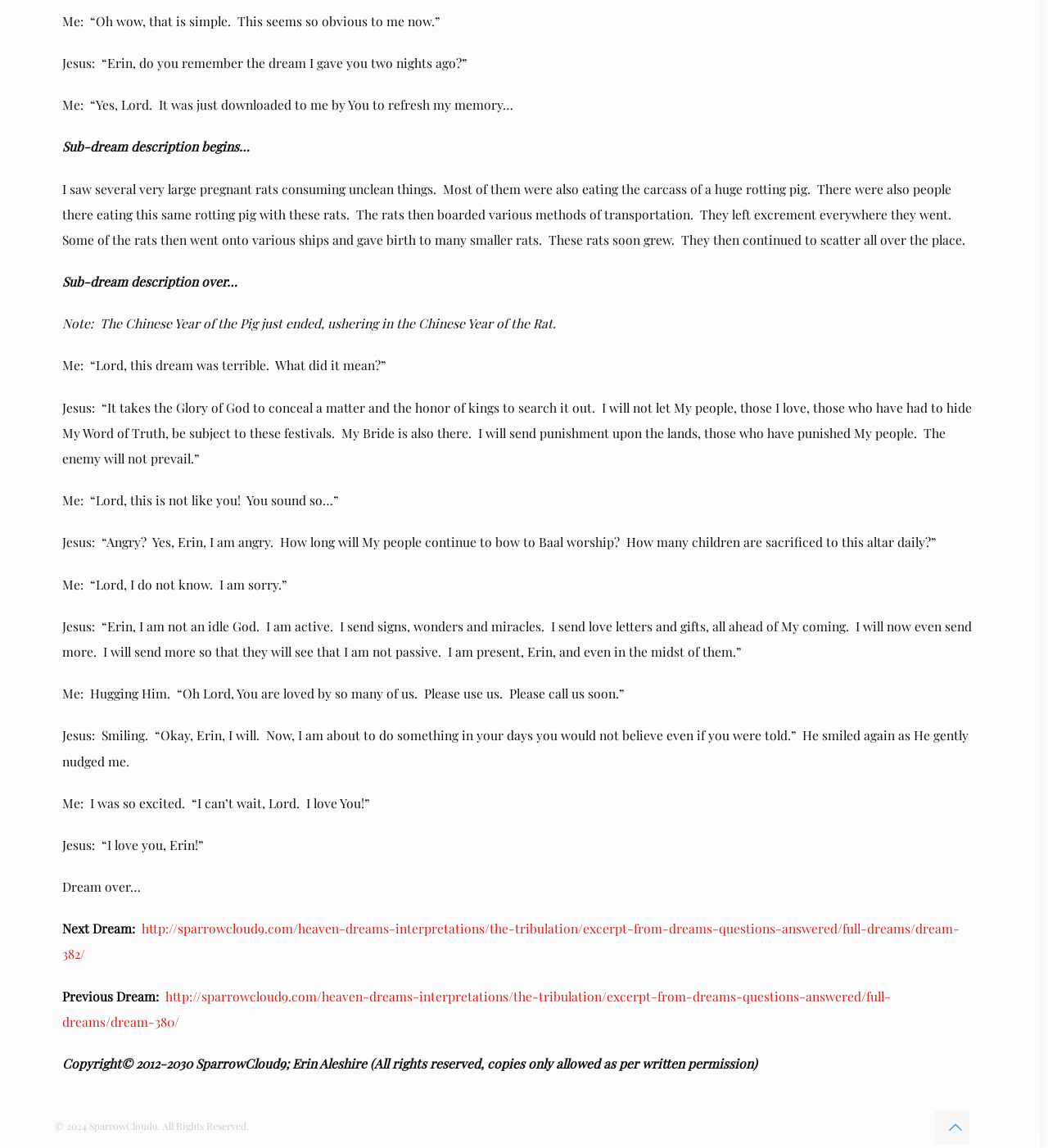What is Erin's response to Jesus' statement about being angry?
Use the screenshot to answer the question with a single word or phrase.

She apologizes